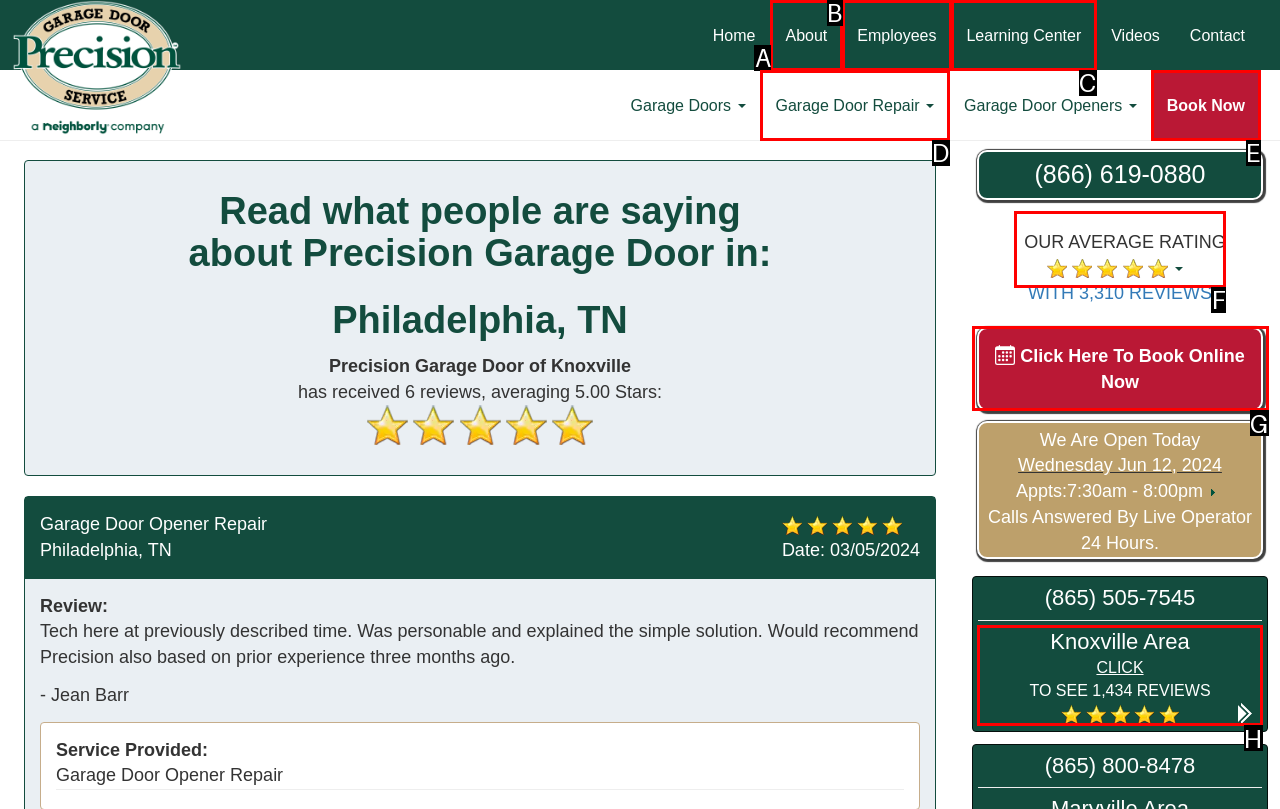Select the HTML element that should be clicked to accomplish the task: Check out Featured Directory Listings Reply with the corresponding letter of the option.

None